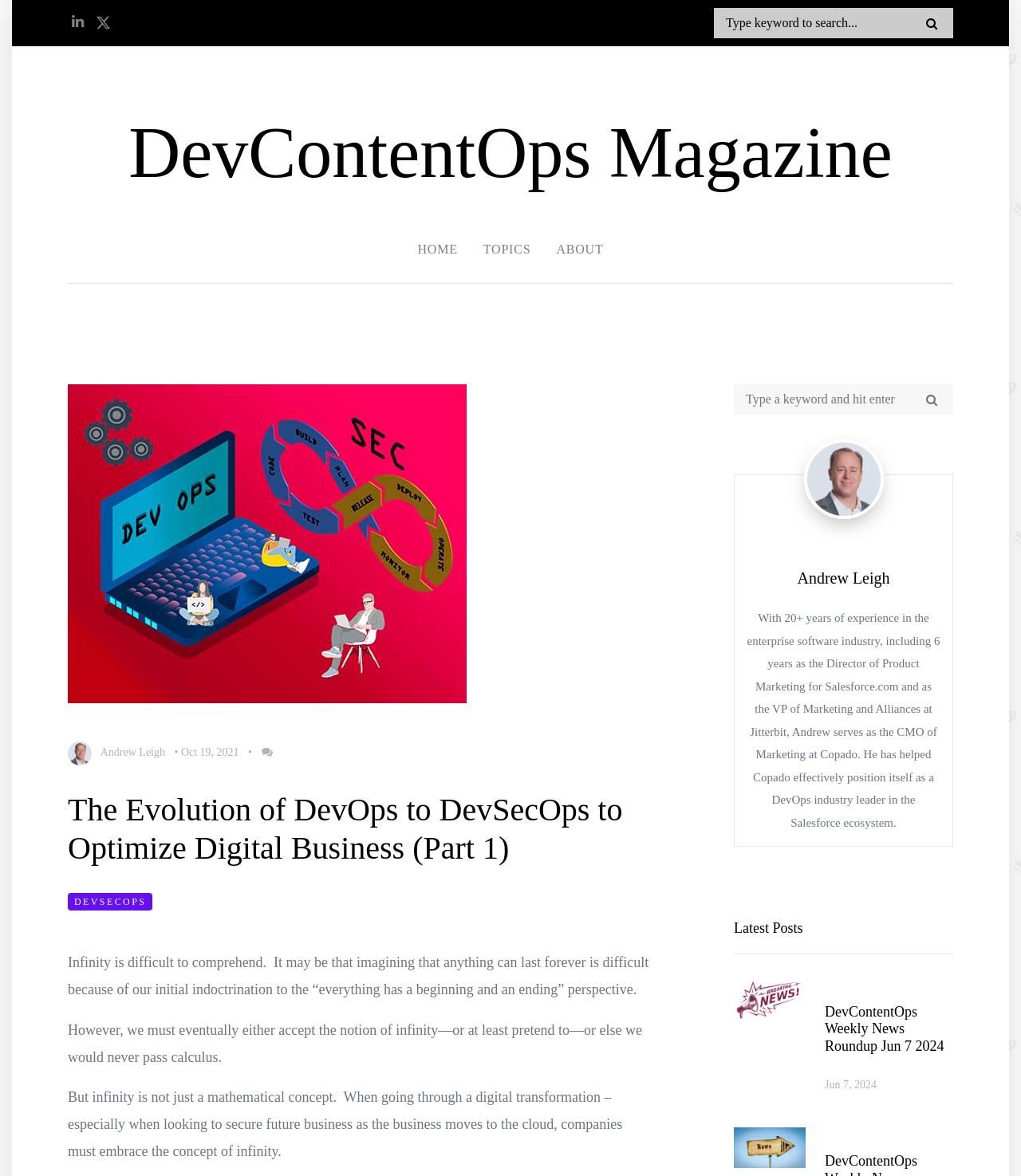Create an elaborate caption for the webpage.

The webpage appears to be an article page from DevContentOps Magazine, with a focus on digital business and security considerations. At the top left, there is a logo with a link to the homepage, accompanied by a search bar where users can type keywords to search. 

Below the logo, there are three main navigation links: "HOME", "TOPICS", and "ABOUT", which are positioned horizontally across the page. 

To the right of the navigation links, there is an image of Andrew Leigh, accompanied by his name and a brief description of his role as the CMO of Marketing at Copado. 

The main article title, "The Evolution of DevOps to DevSecOps to Optimize Digital Business (Part 1)", is displayed prominently below the navigation links. The article is divided into several paragraphs, with the first few sentences discussing the concept of infinity and its relevance to digital transformation and securing future business.

Further down the page, there is a section titled "Latest Posts", which features a news article with an image placeholder and a heading "DevContentOps Weekly News Roundup Jun 7 2024".